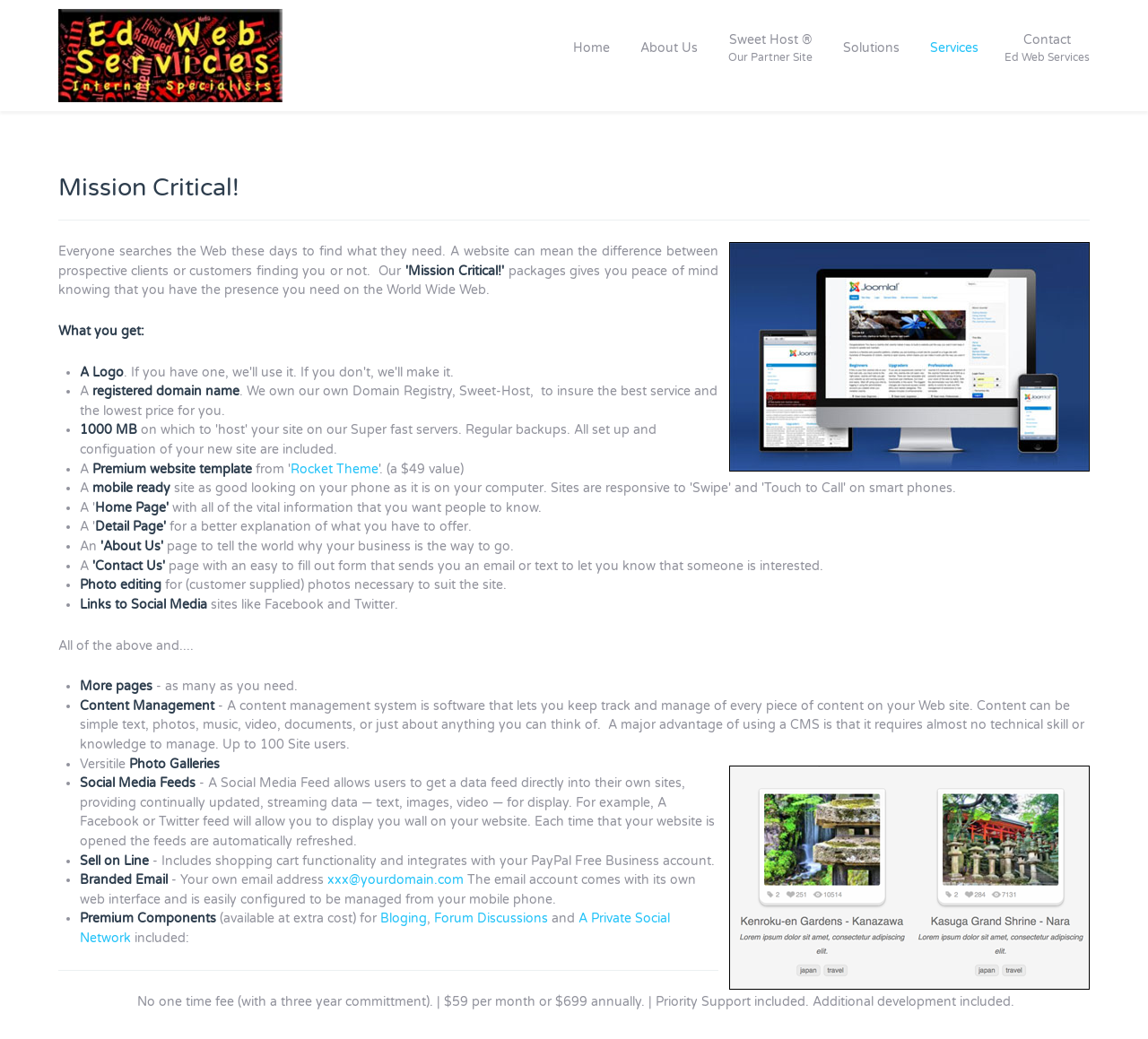Identify the bounding box coordinates of the clickable section necessary to follow the following instruction: "Click on Contact Ed Web Services". The coordinates should be presented as four float numbers from 0 to 1, i.e., [left, top, right, bottom].

[0.867, 0.0, 0.949, 0.092]